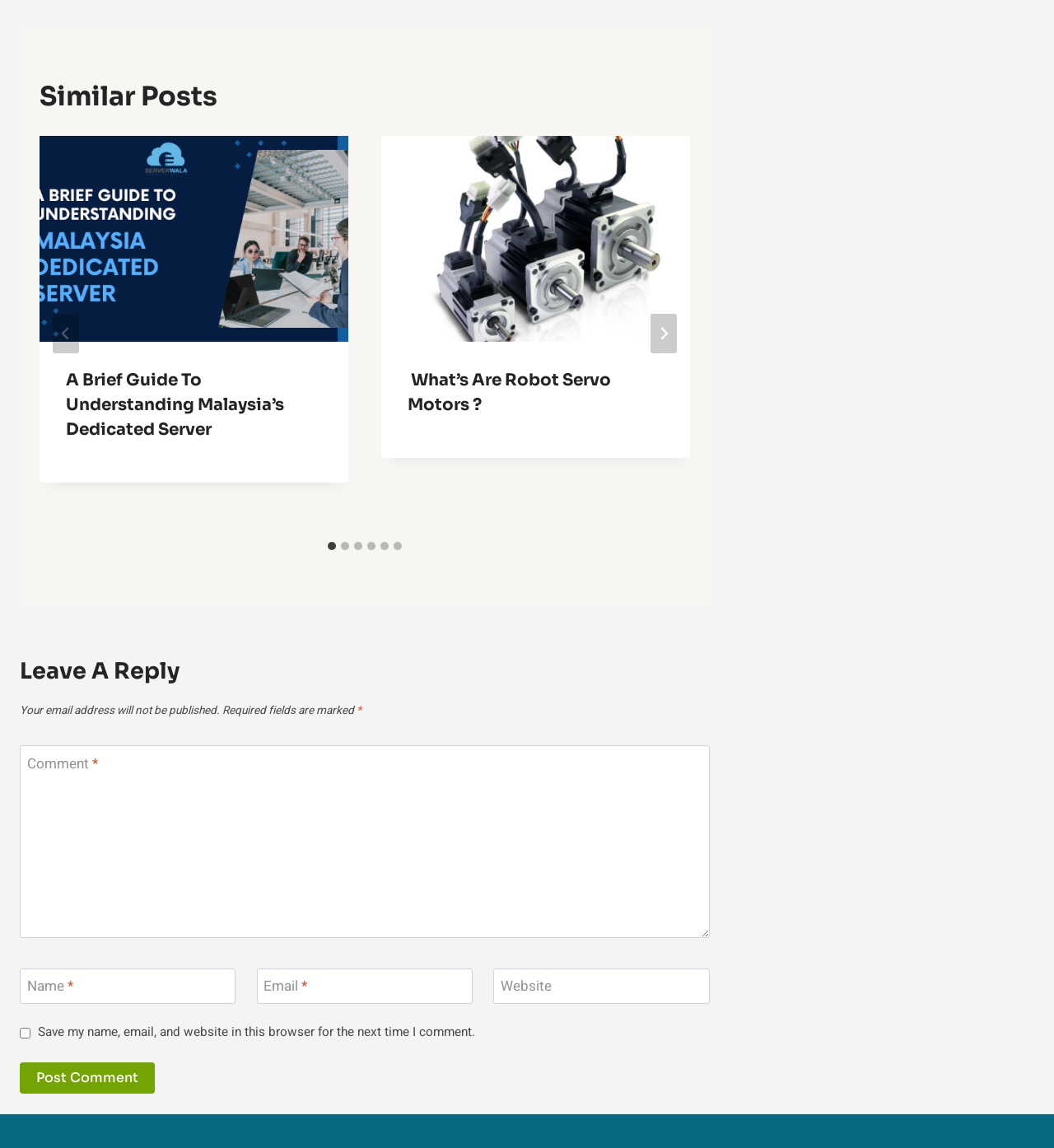Identify the bounding box coordinates of the part that should be clicked to carry out this instruction: "Click the 'Post Comment' button".

[0.019, 0.925, 0.147, 0.953]